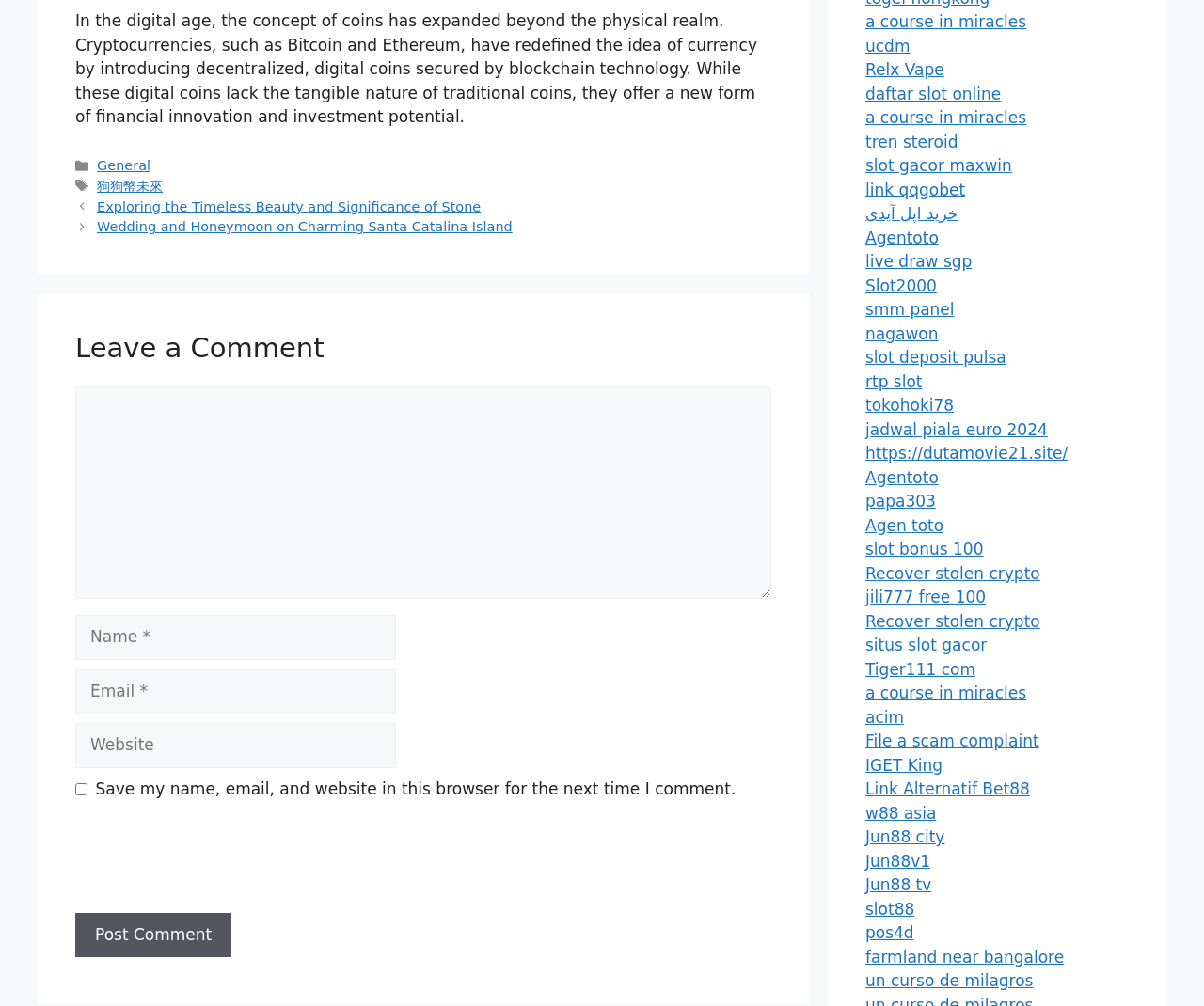Give a one-word or one-phrase response to the question:
What type of information is required to post a comment?

Name, email, and website